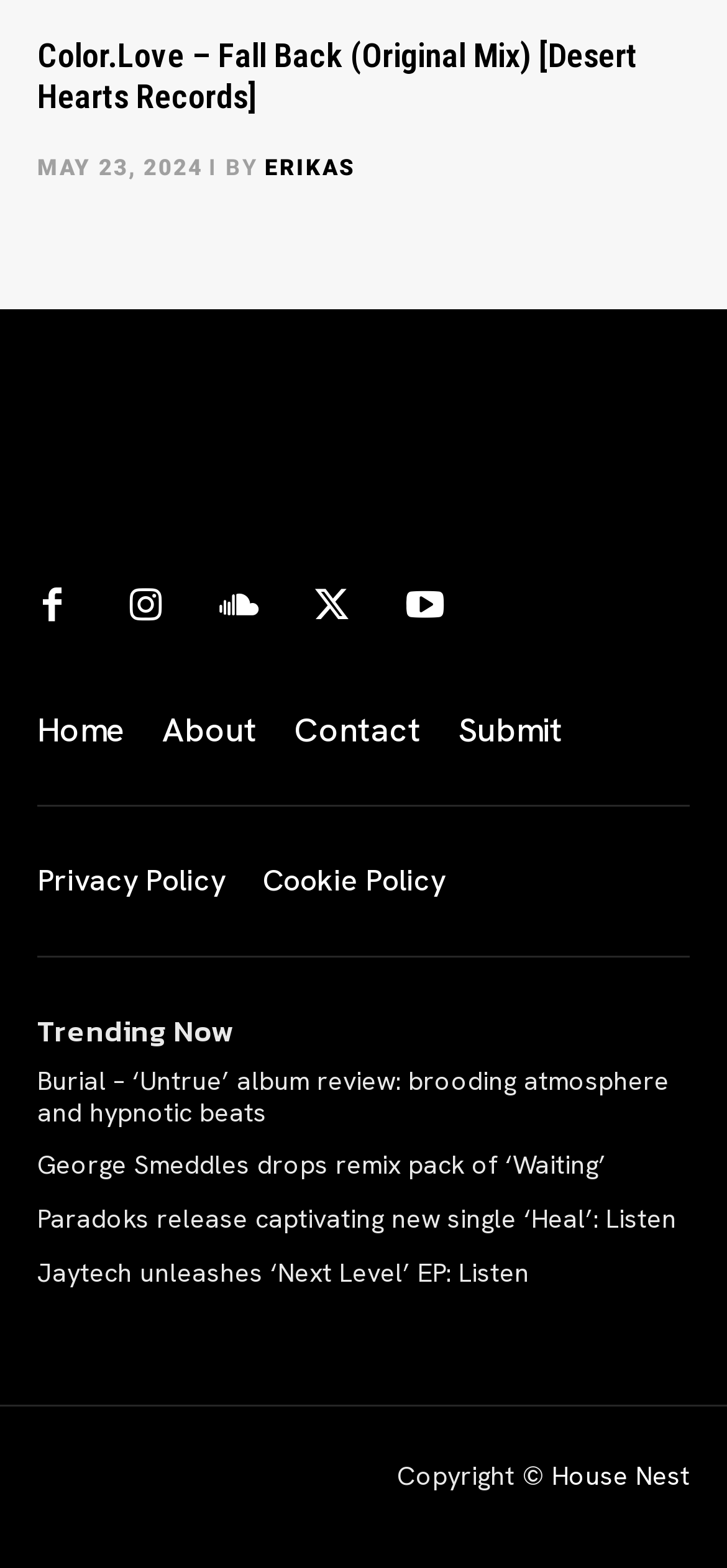Please determine the bounding box coordinates of the section I need to click to accomplish this instruction: "Visit the House Nest website".

[0.759, 0.93, 0.949, 0.952]